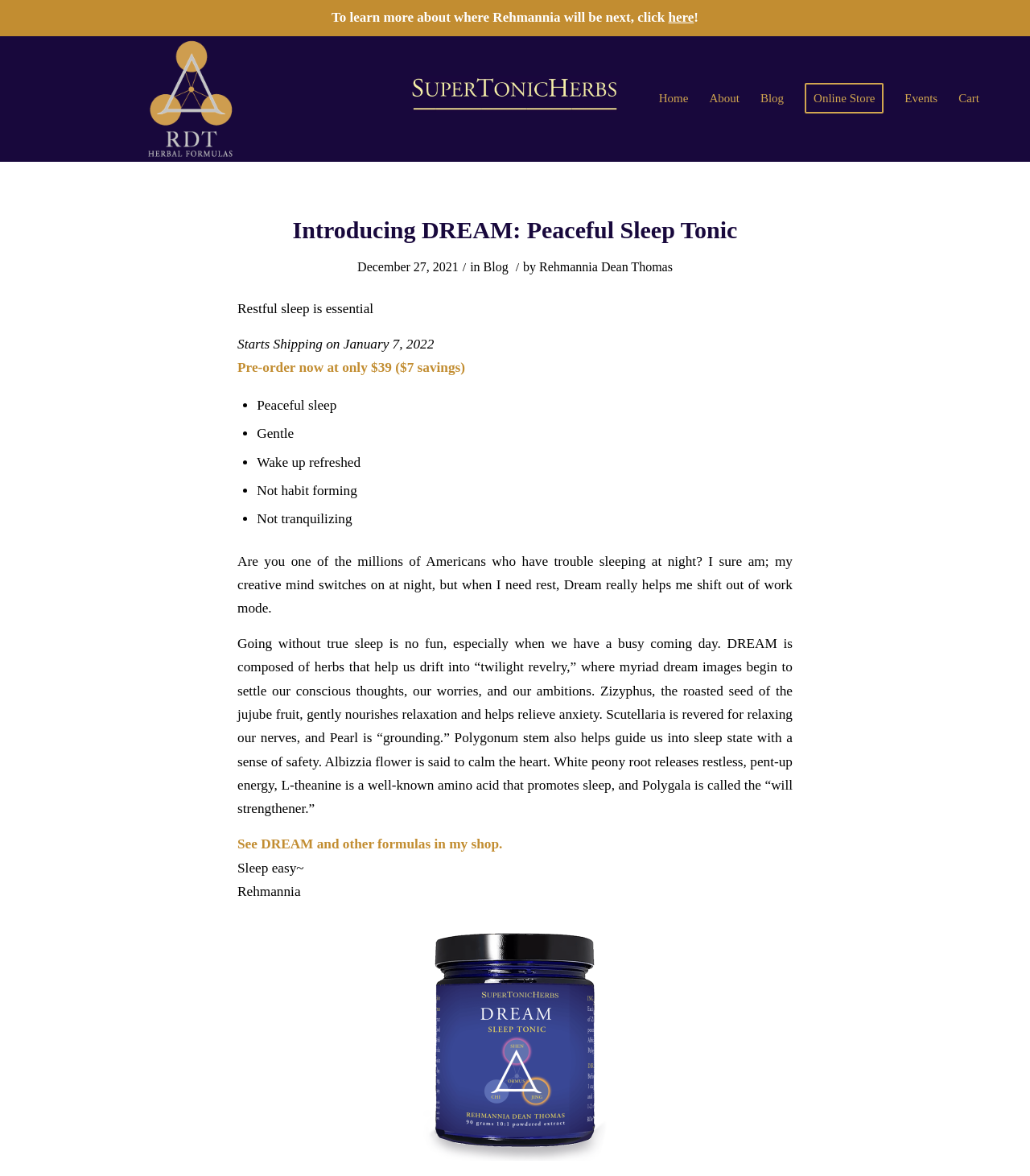Where can you find more information about the DREAM formula and other herbal formulas?
Based on the visual details in the image, please answer the question thoroughly.

The page provides a link to 'my shop' where you can find more information about the DREAM formula and other herbal formulas. This link is provided in the text 'See DREAM and other formulas in my shop'.